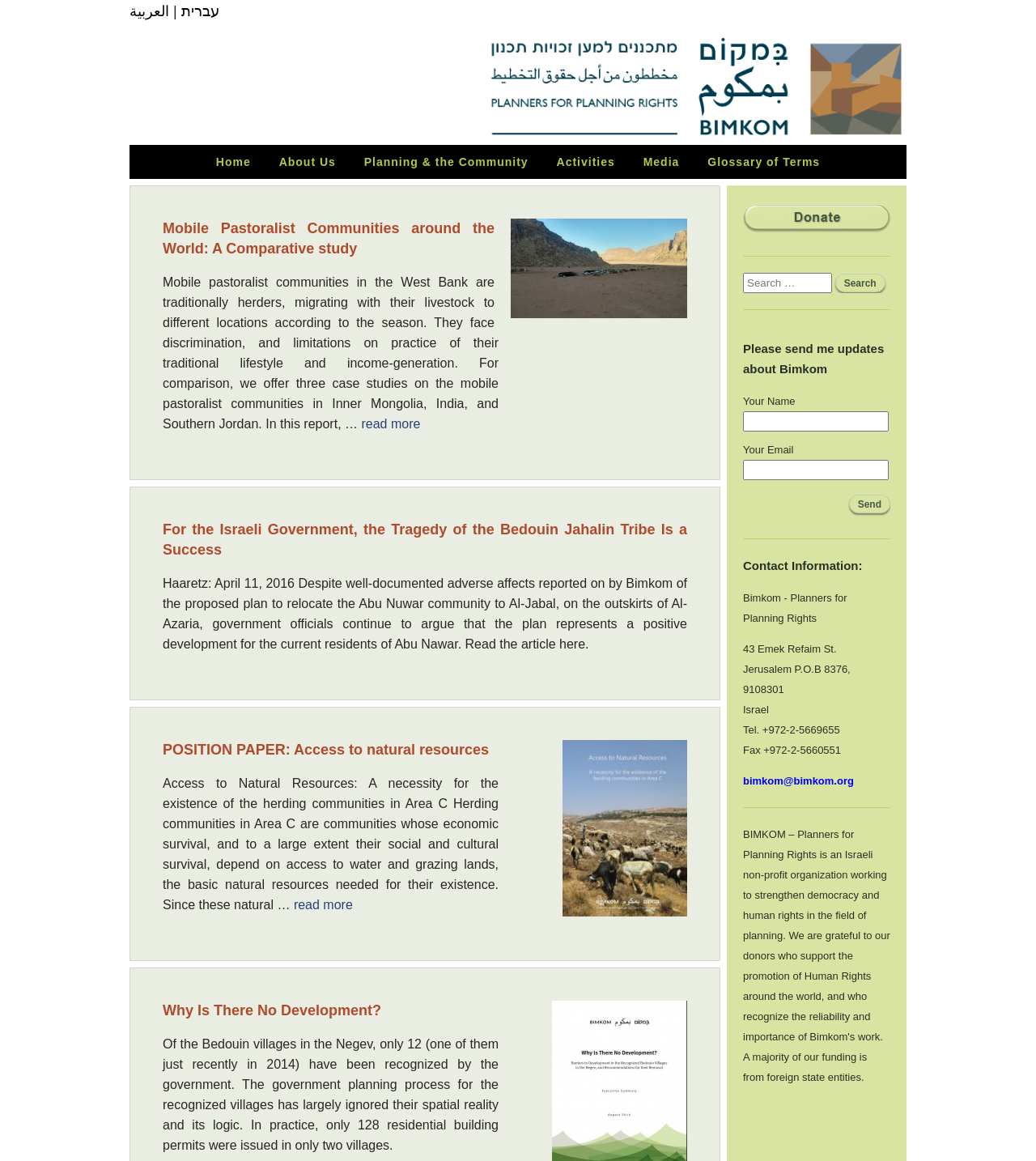Point out the bounding box coordinates of the section to click in order to follow this instruction: "Read more about Mobile Pastoralist Communities".

[0.349, 0.359, 0.406, 0.371]